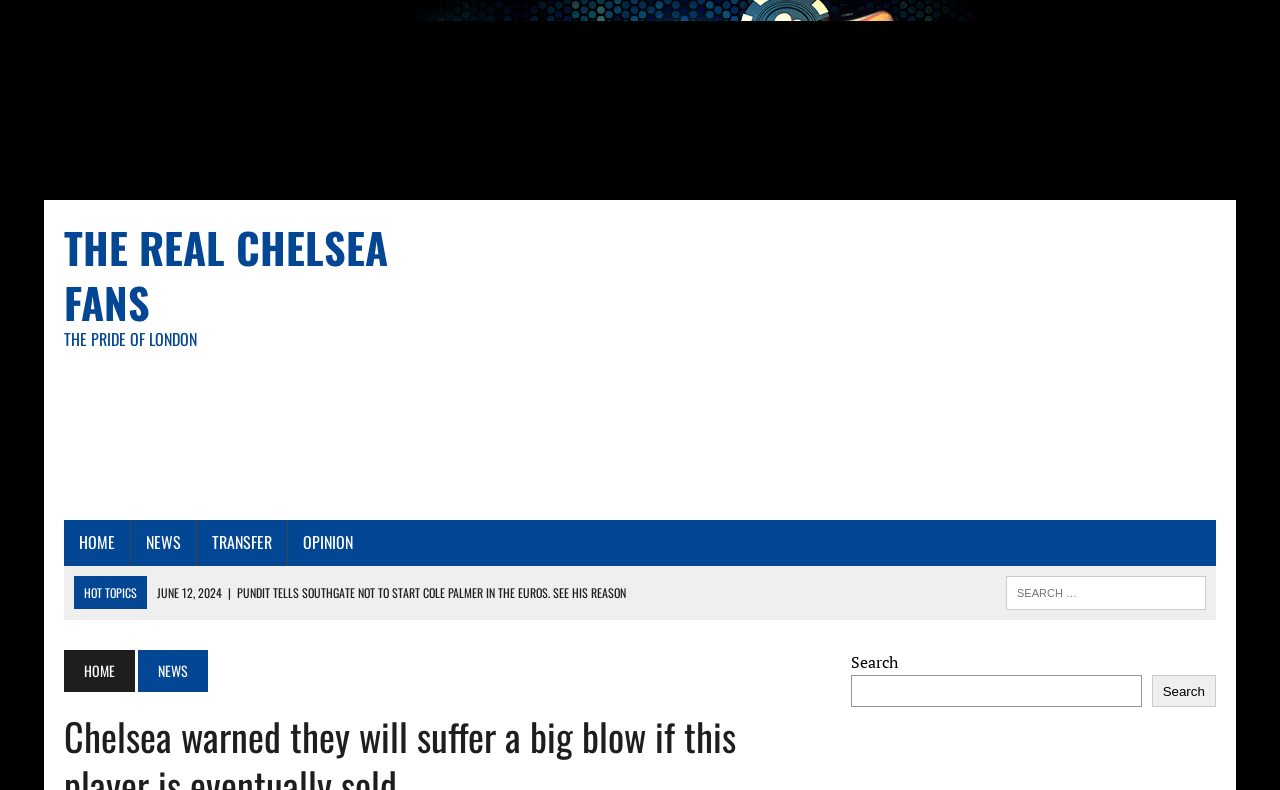Offer a detailed explanation of the webpage layout and contents.

The webpage appears to be a news website focused on Chelsea Football Club, with the title "The Real Chelsea Fans" prominently displayed at the top. Below the title, there are two headings: "THE REAL CHELSEA FANS" and "THE PRIDE OF LONDON".

On the top-right side, there is a large advertisement iframe. Below the title and advertisement, there is a navigation menu with links to "HOME", "NEWS", "TRANSFER", and "OPINION".

Further down, there is a section labeled "HOT TOPICS" with several news article links, each with a date and a brief summary. These articles appear to be related to Chelsea Football Club, with topics such as player transfers, opinions on the team, and news about the club.

On the right side of the webpage, there is a search bar with a label "SEARCH FOR:" and a button to submit the search query. There is also a duplicate navigation menu with links to "HOME" and "NEWS".

Overall, the webpage is focused on providing news and updates about Chelsea Football Club, with a prominent title, navigation menu, and search bar.